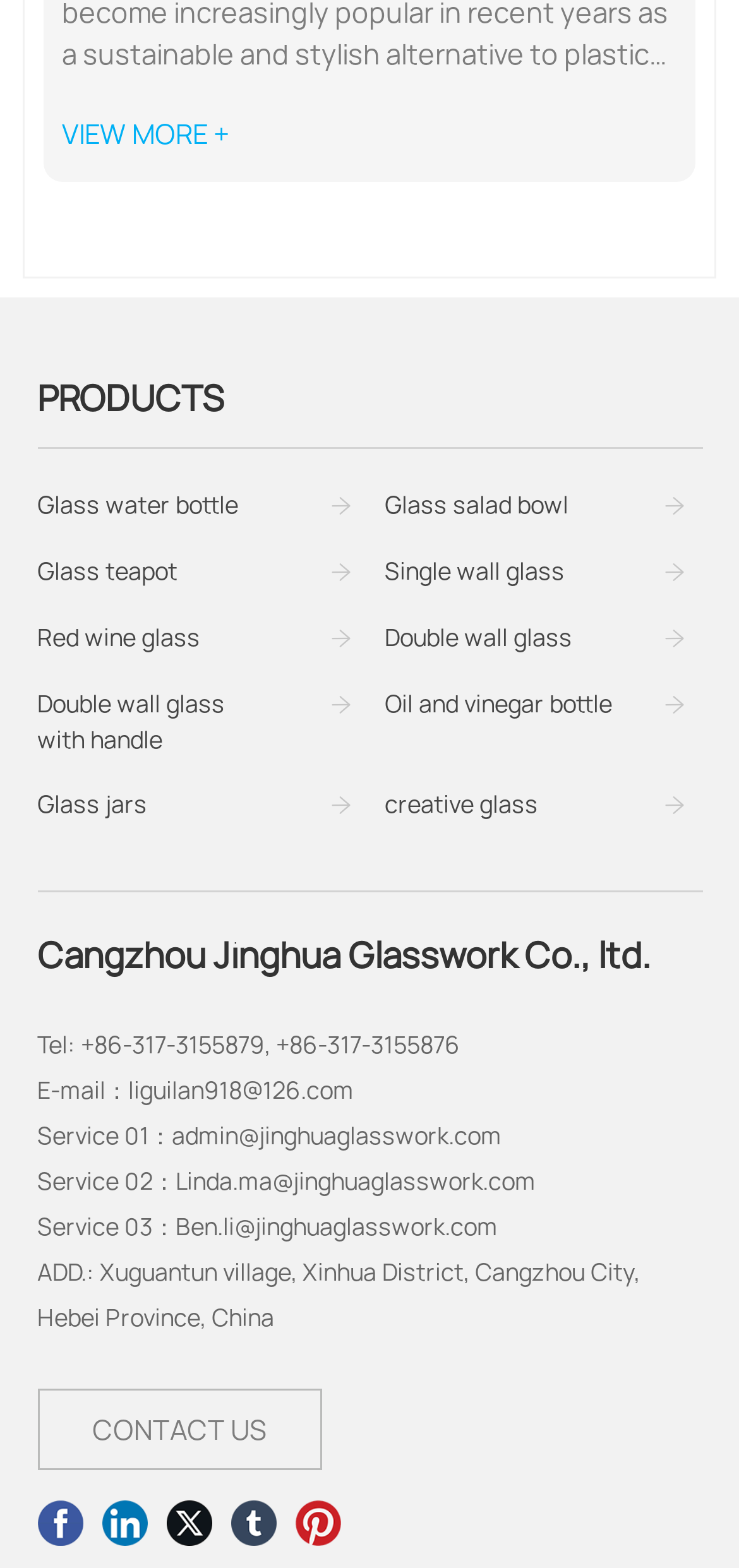Please locate the bounding box coordinates of the element's region that needs to be clicked to follow the instruction: "Contact the company through Facebook". The bounding box coordinates should be provided as four float numbers between 0 and 1, i.e., [left, top, right, bottom].

[0.05, 0.956, 0.112, 0.986]